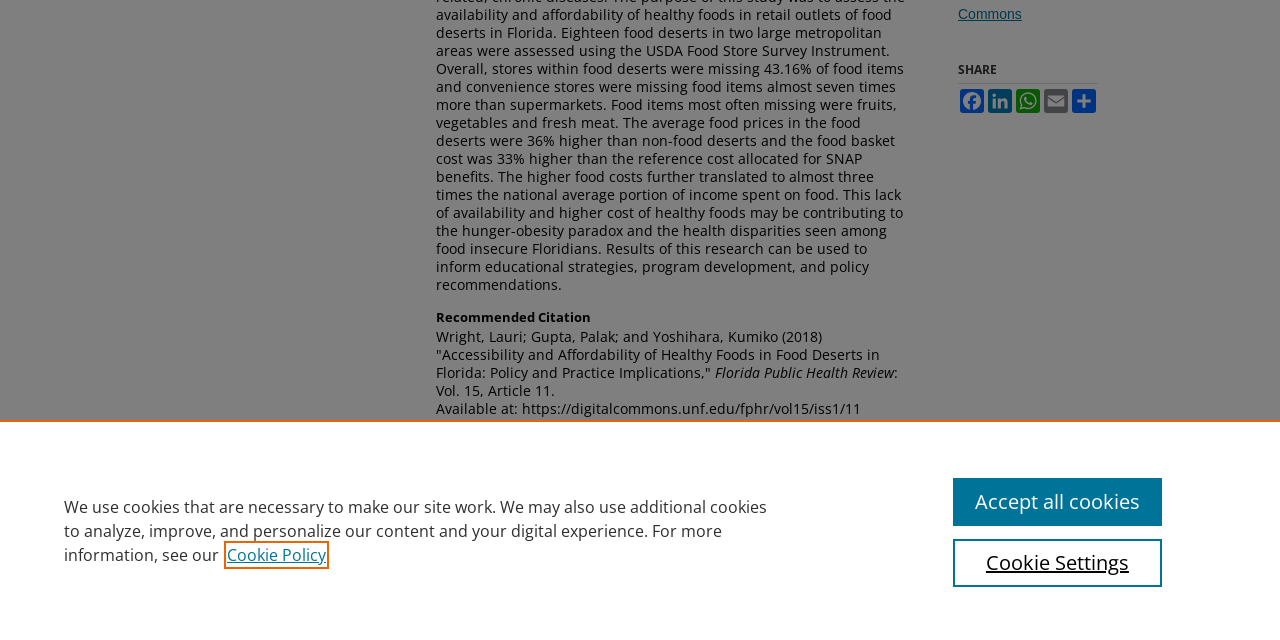Give the bounding box coordinates for the element described as: "Accept all cookies".

[0.744, 0.747, 0.908, 0.822]